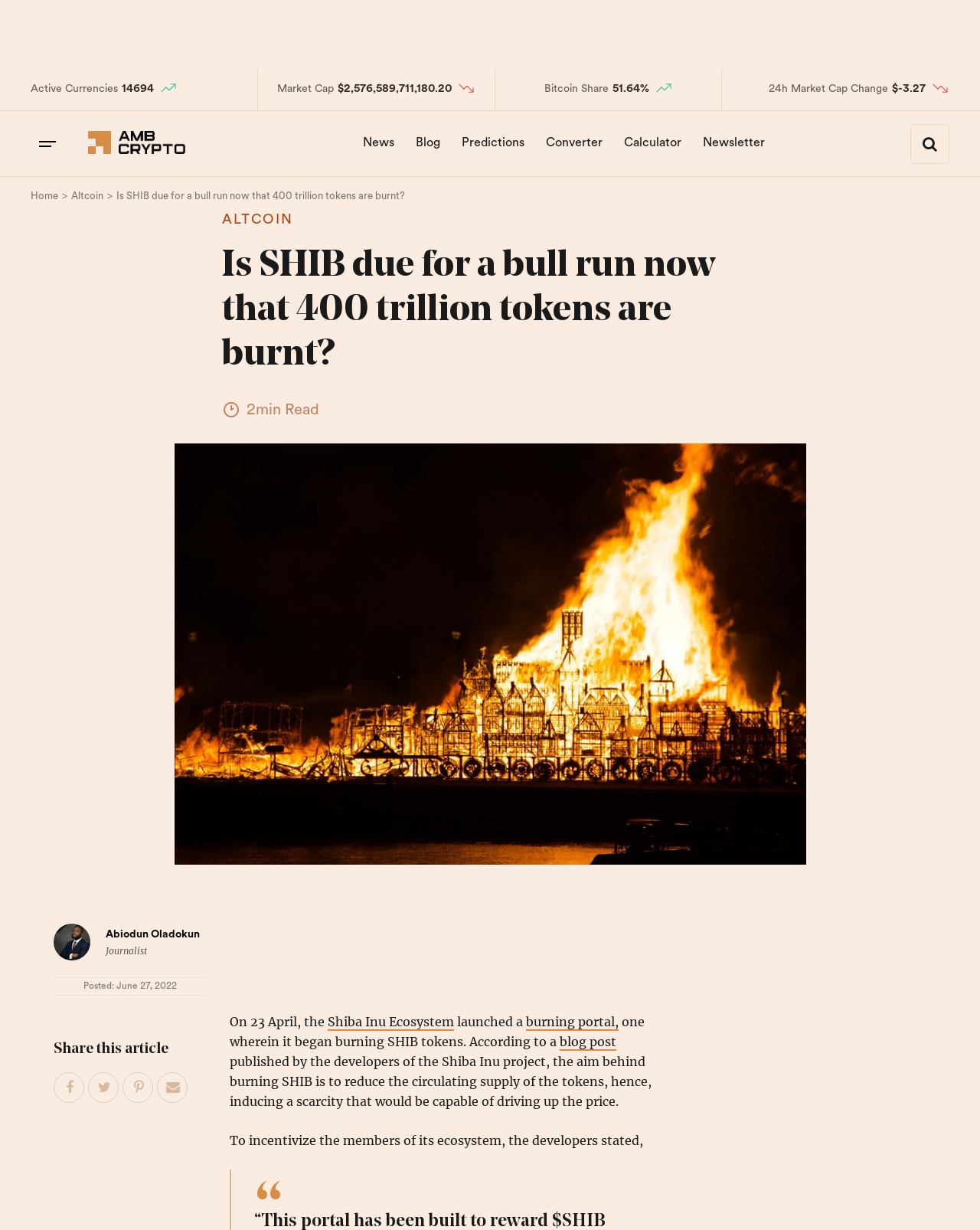Identify the bounding box coordinates of the clickable section necessary to follow the following instruction: "Check the 24h Market Cap Change". The coordinates should be presented as four float numbers from 0 to 1, i.e., [left, top, right, bottom].

[0.784, 0.068, 0.906, 0.077]